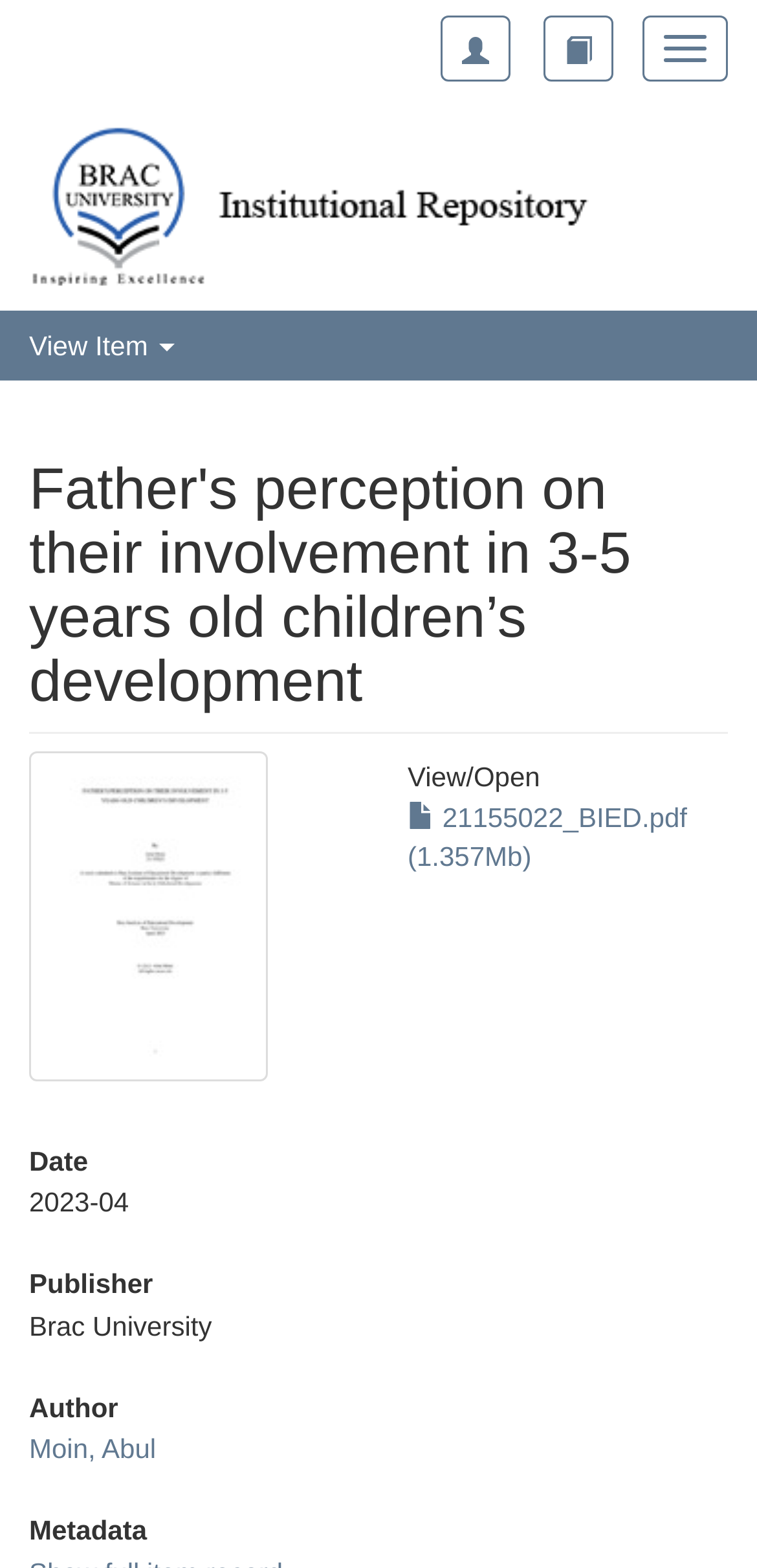Carefully examine the image and provide an in-depth answer to the question: What is the date of the document?

I searched for the 'Date' heading and found the corresponding text, which is '2023-04'.